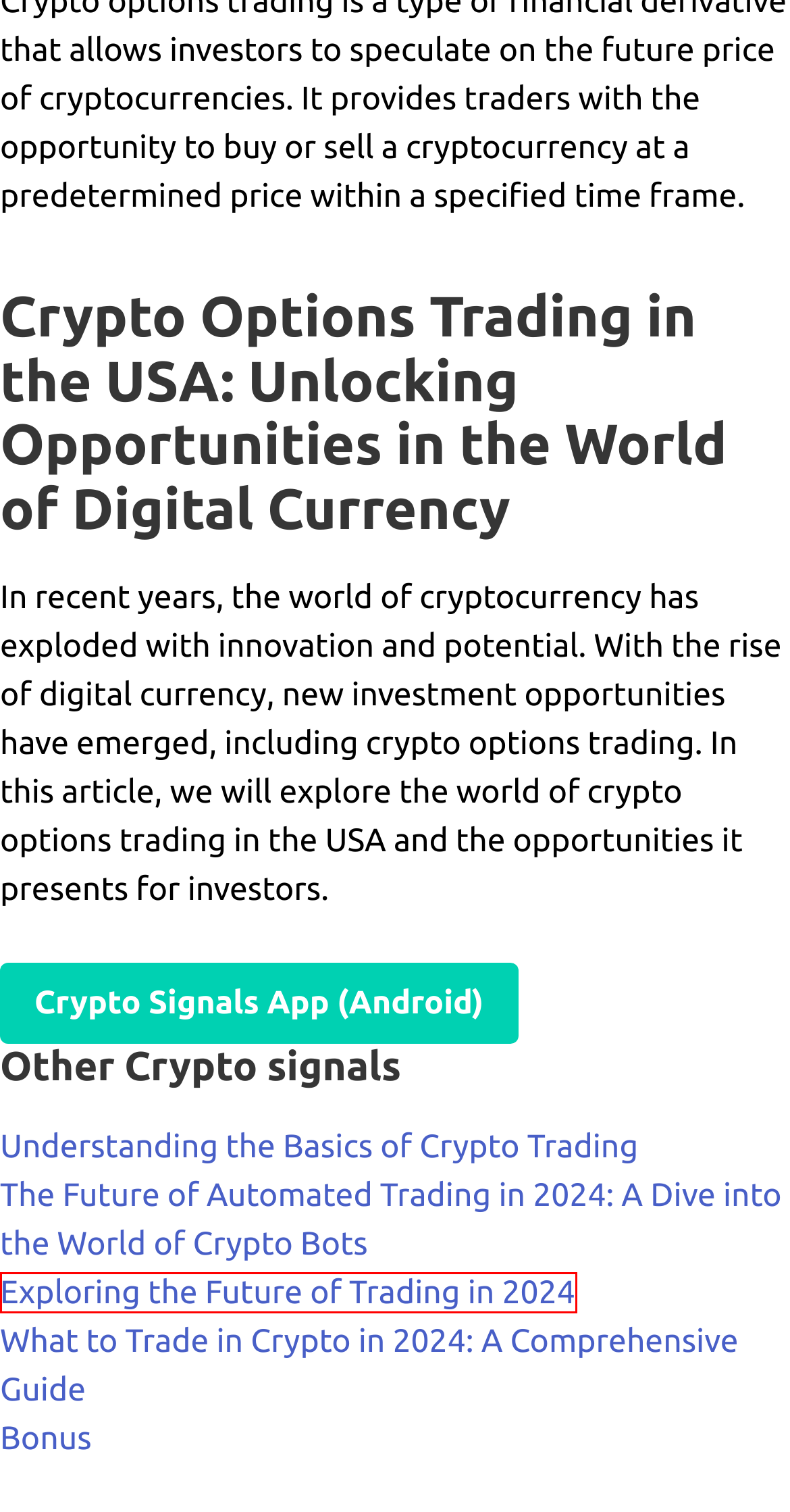You have a screenshot of a webpage with a red rectangle bounding box around a UI element. Choose the best description that matches the new page after clicking the element within the bounding box. The candidate descriptions are:
A. Exploring the Future of Trading in 2024
B. Railgun Crypto: Revolutionizing the World of Digital Currency
C. What to Trade in Crypto in 2024: A Comprehensive Guide
D. Free Crypto Bonus: Unlocking Opportunities in the World of Digital Currency
E. Understanding the Basics of Crypto Trading
F. Crypto trade bot - crypto trade signals - crypto signals - crypto bot
G. Web3 Crypto Wallet: The Future of Digital Currency Storage
H. The Future of Automated Trading in 2024: A Dive into the World of Crypto Bots

A